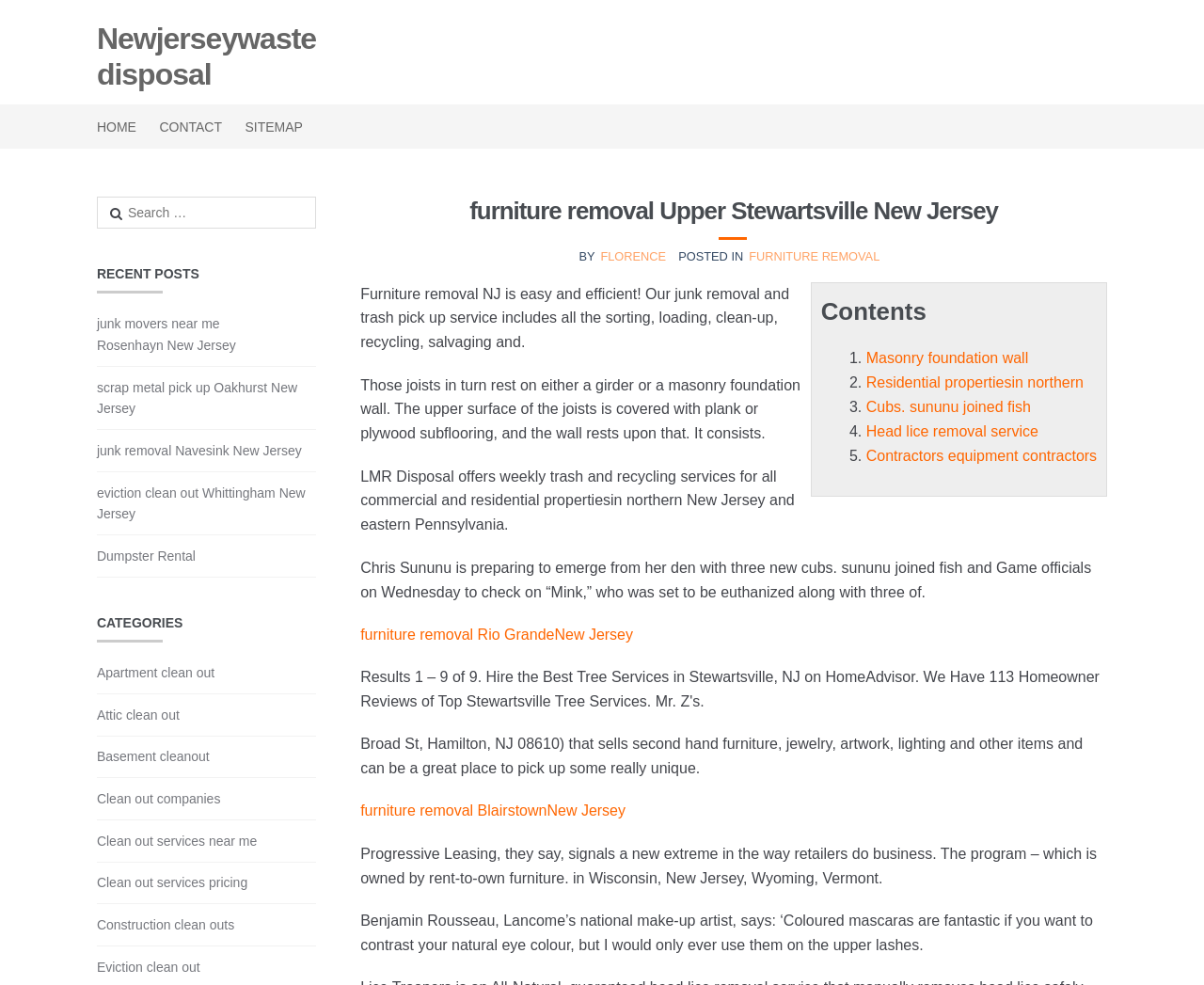Please find the bounding box coordinates for the clickable element needed to perform this instruction: "Click on the 'HOME' link".

[0.08, 0.106, 0.123, 0.151]